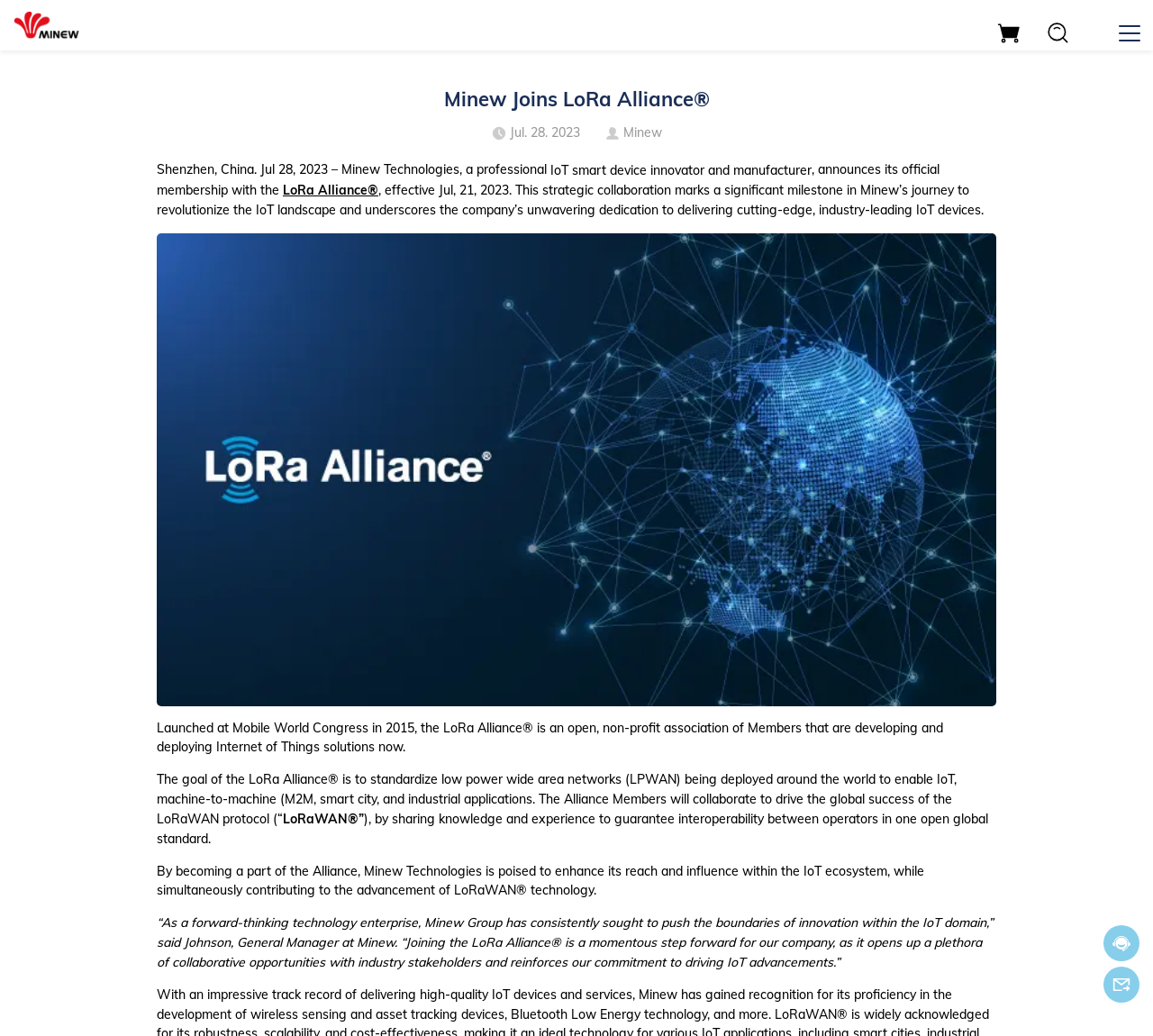Please indicate the bounding box coordinates for the clickable area to complete the following task: "Send an Email". The coordinates should be specified as four float numbers between 0 and 1, i.e., [left, top, right, bottom].

[0.957, 0.933, 0.988, 0.968]